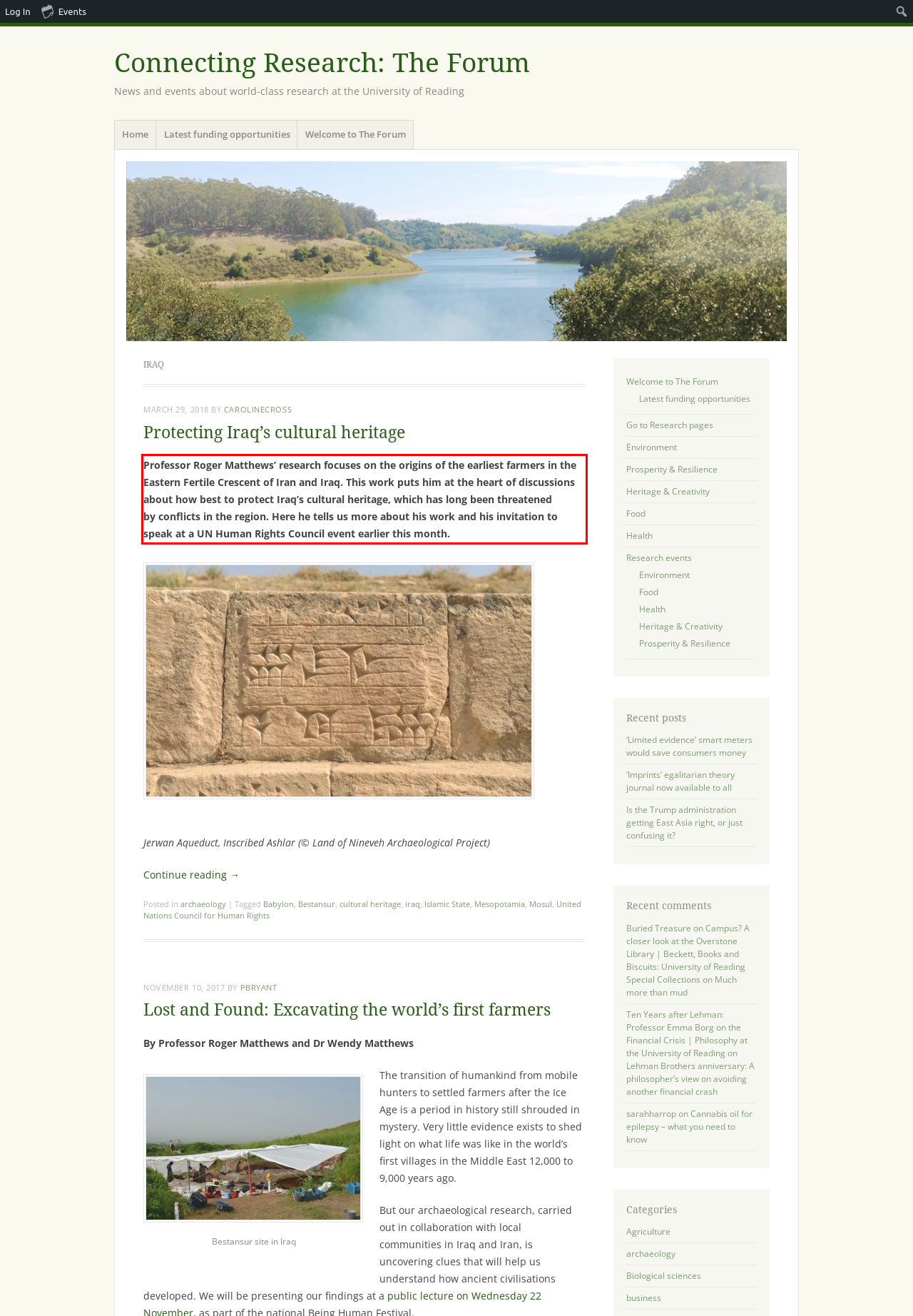Look at the screenshot of the webpage, locate the red rectangle bounding box, and generate the text content that it contains.

Professor Roger Matthews’ research focuses on the origins of the earliest farmers in the Eastern Fertile Crescent of Iran and Iraq. This work puts him at the heart of discussions about how best to protect Iraq’s cultural heritage, which has long been threatened by conflicts in the region. Here he tells us more about his work and his invitation to speak at a UN Human Rights Council event earlier this month.